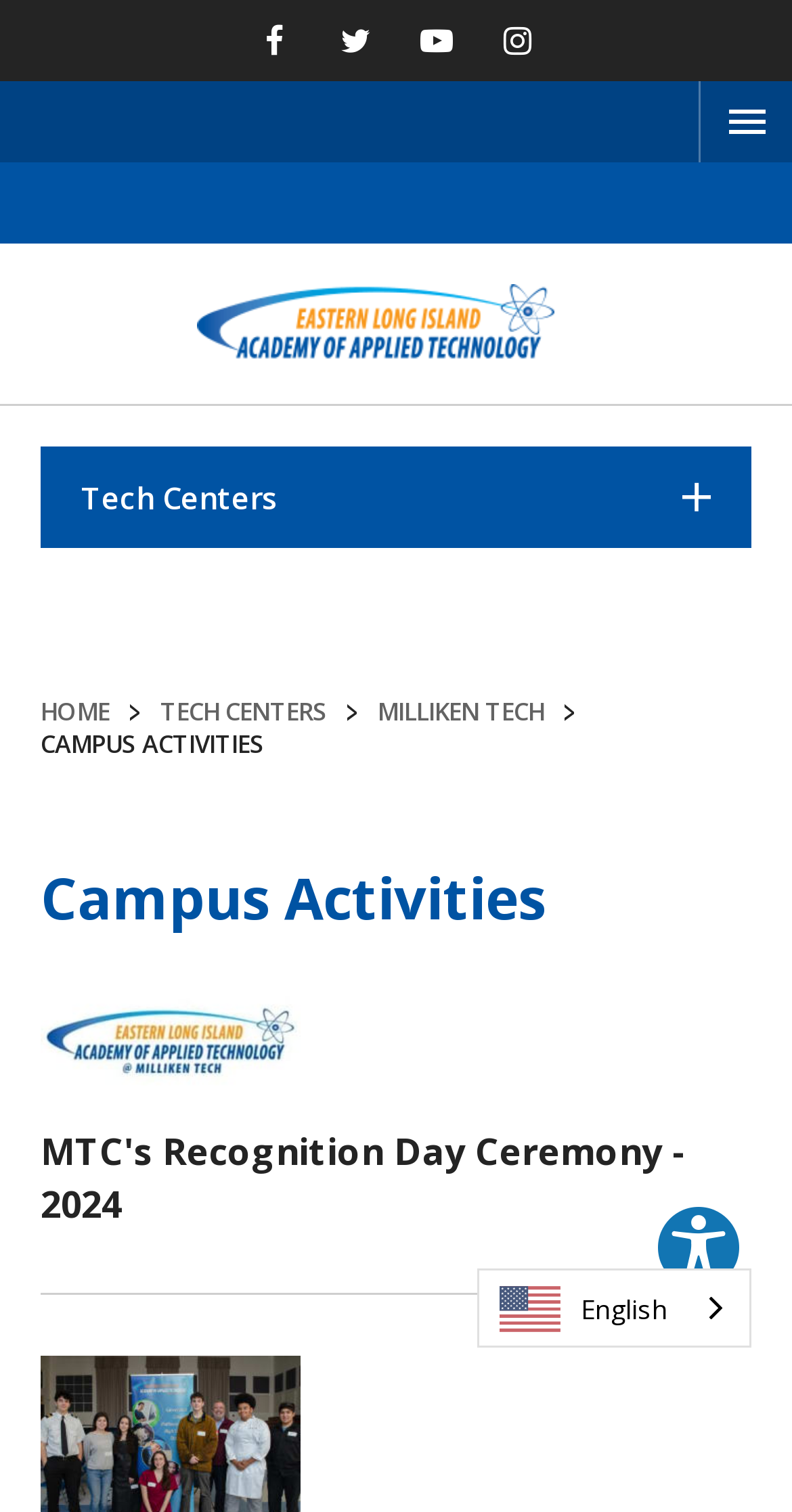Kindly determine the bounding box coordinates for the area that needs to be clicked to execute this instruction: "Open the menu".

[0.882, 0.054, 1.0, 0.107]